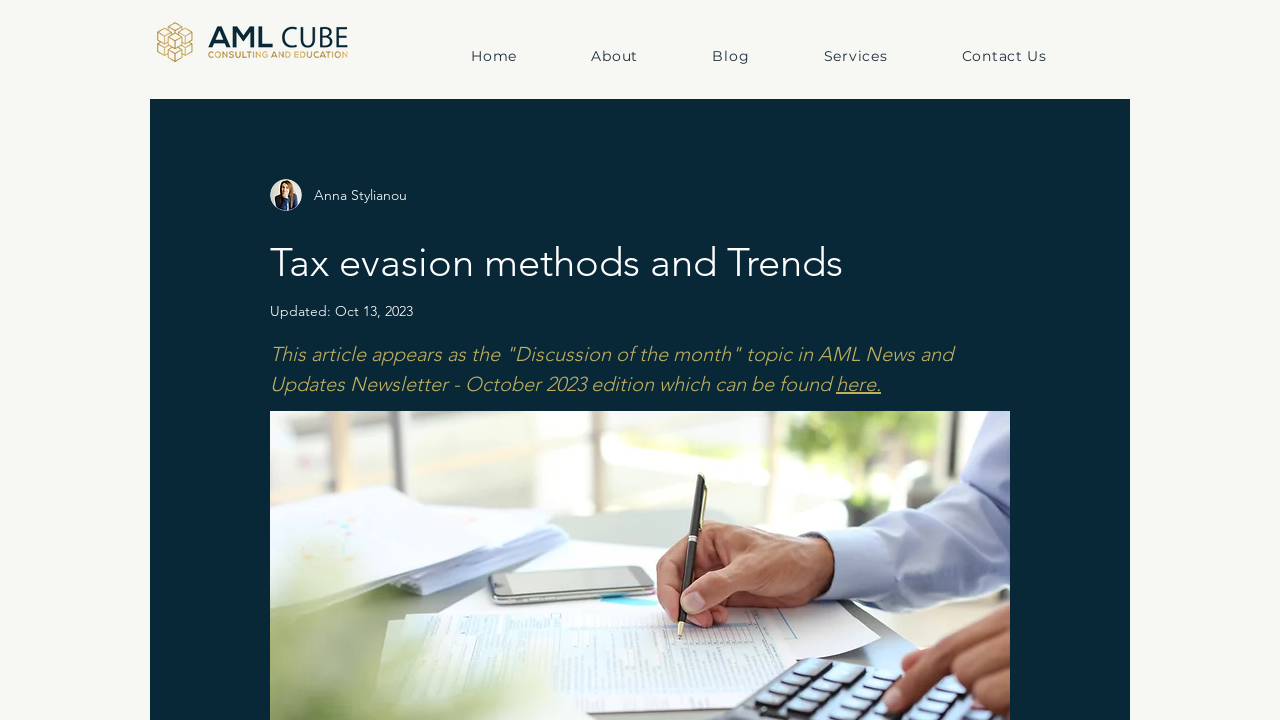Please answer the following question using a single word or phrase: What type of image is displayed at the top of the webpage?

Edited image